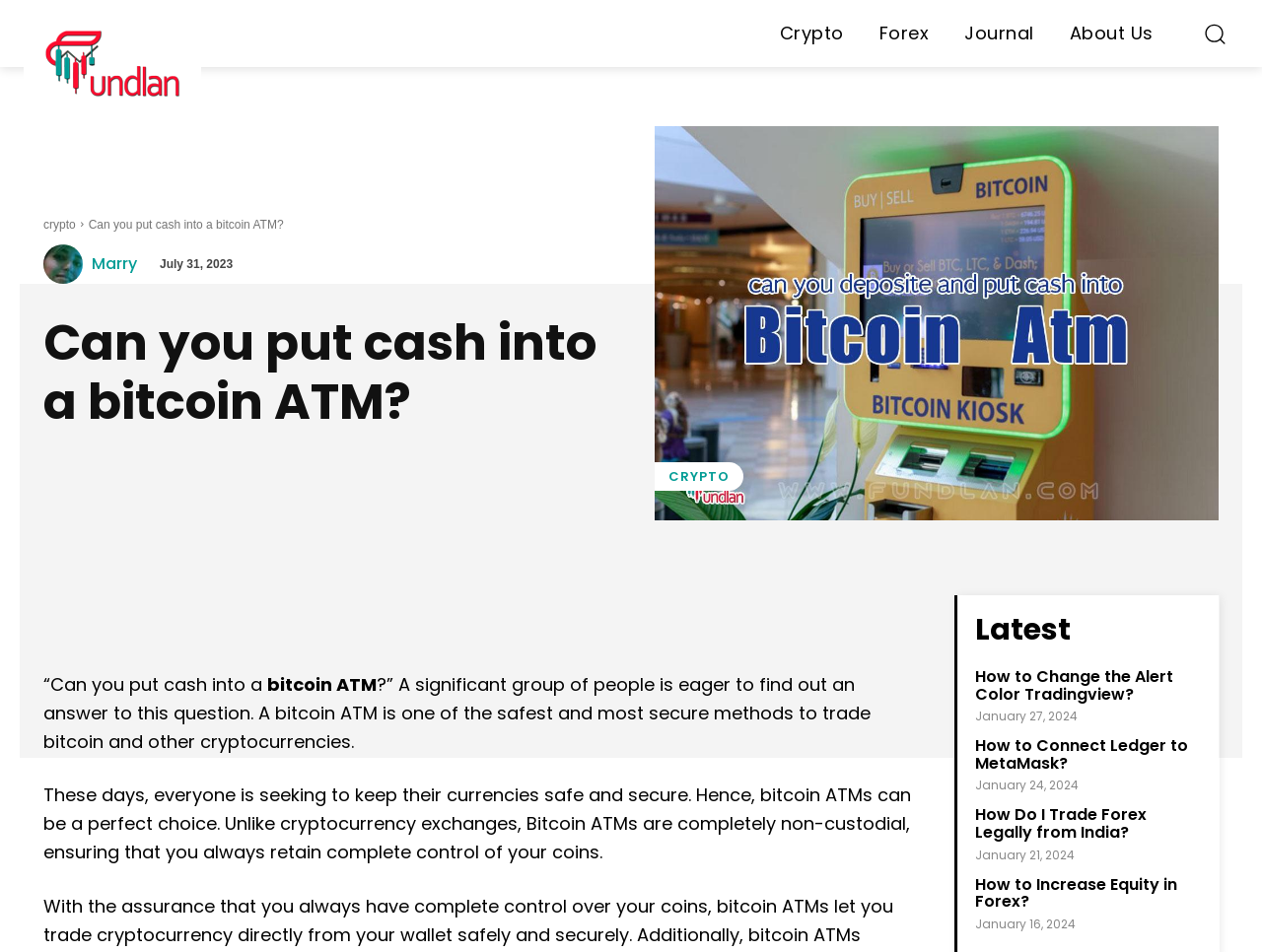Find and specify the bounding box coordinates that correspond to the clickable region for the instruction: "Visit the Journal".

[0.758, 0.0, 0.826, 0.07]